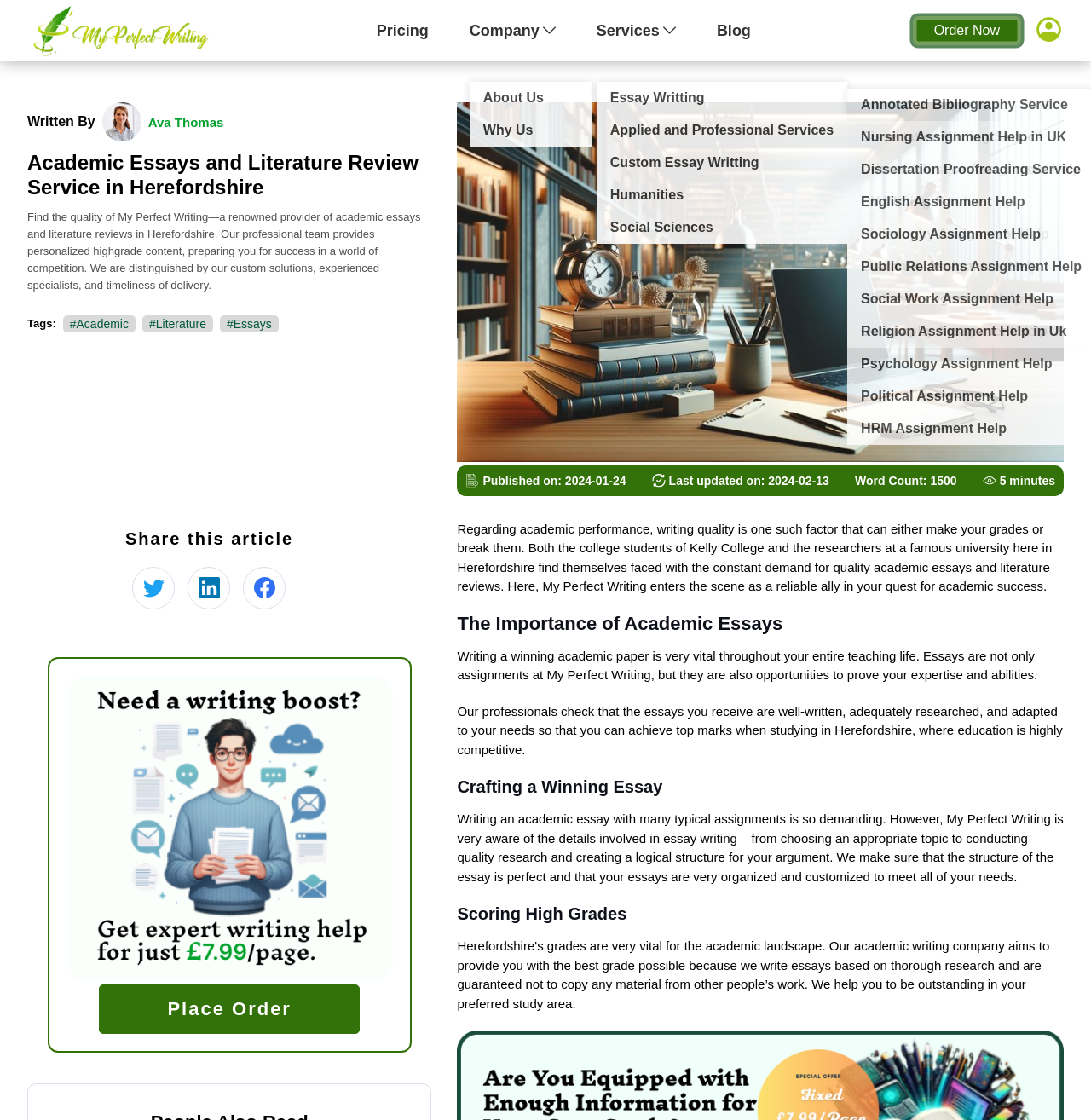Give a comprehensive overview of the webpage, including key elements.

This webpage is about My Perfect Writing, a reliable partner for writing academic essays and literature reviews in Herefordshire. At the top, there is a navigation menu with links to "Pricing", "About Us", "Why Us", and "Blog". Below the navigation menu, there is a section with the company name and a brief description of the services offered.

To the right of the company name, there are two images and links to "Essay Writting", "Applied and Professional Services", "Custom Essay Writting", "Humanities", and "Social Sciences". These links are likely categories of services offered by My Perfect Writing.

Below this section, there is a prominent call-to-action button "Order Now" and a login/signup section. On the left side of the page, there is a section with the title "Academic Essays and Literature Review Service in Herefordshire" and a brief description of the service. Below this section, there are tags "#Academic", "#Literature", and "#Essays" that are likely related to the services offered.

The main content of the page is divided into sections. The first section has a heading "Regarding academic performance..." and discusses the importance of writing quality in academic performance. The second section has a heading "The Importance of Academic Essays" and explains why writing a winning academic paper is vital throughout one's teaching life. The third section has a heading "Crafting a Winning Essay" and describes the details involved in essay writing, from choosing a topic to creating a logical structure for the argument. The fourth section has a heading "Scoring High Grades" and explains how My Perfect Writing can help students achieve top marks.

Throughout the page, there are several images, including a blog image, a publish icon, a last update icon, and a report date icon. There is also a section with a heading "Share this article" and links to share the article on social media. At the bottom of the page, there is an image with a struggling student and a call-to-action link "Place Order".